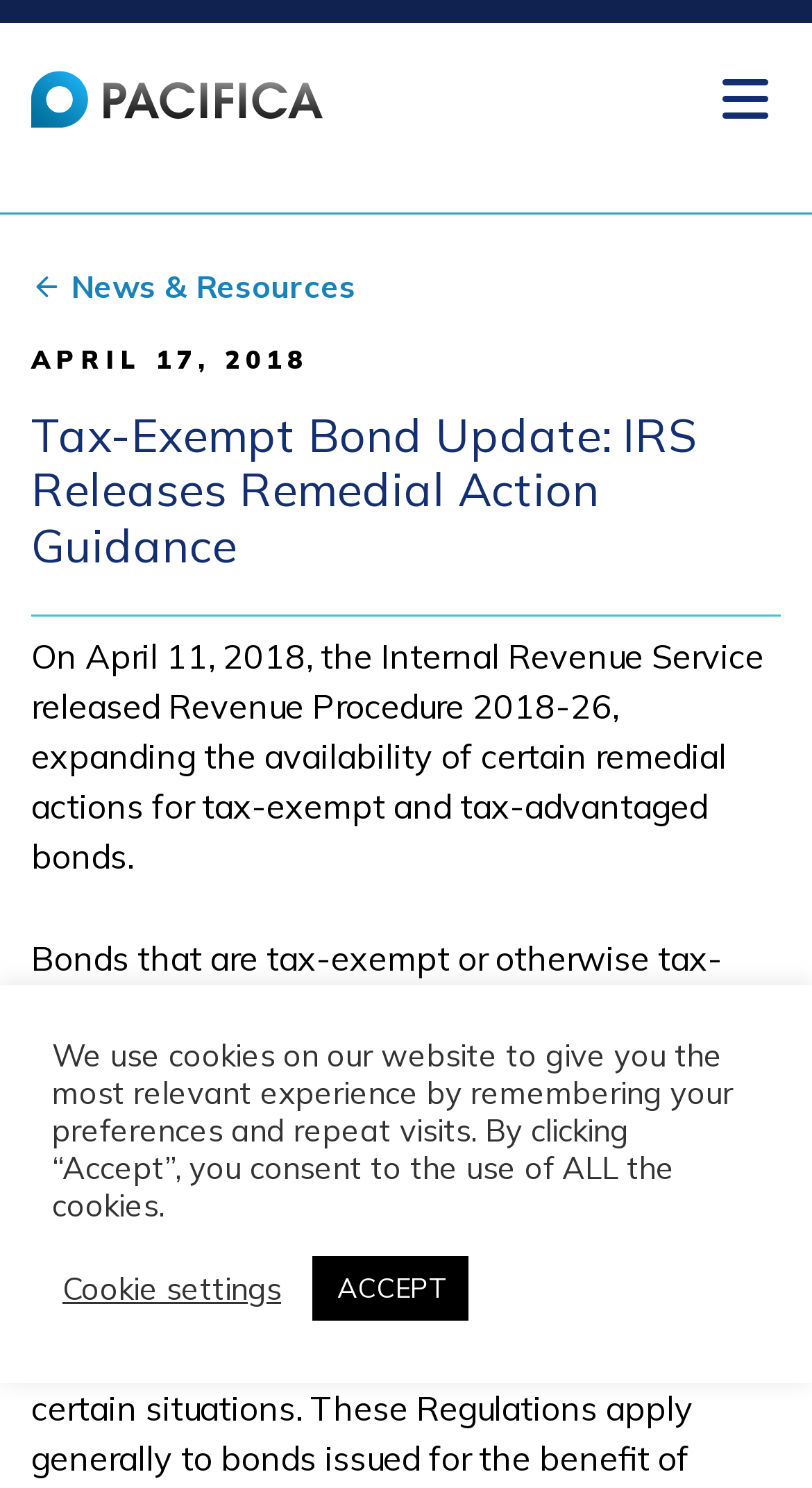Determine the bounding box coordinates for the UI element described. Format the coordinates as (top-left x, top-left y, bottom-right x, bottom-right y) and ensure all values are between 0 and 1. Element description: News & Resources

[0.038, 0.179, 0.438, 0.206]